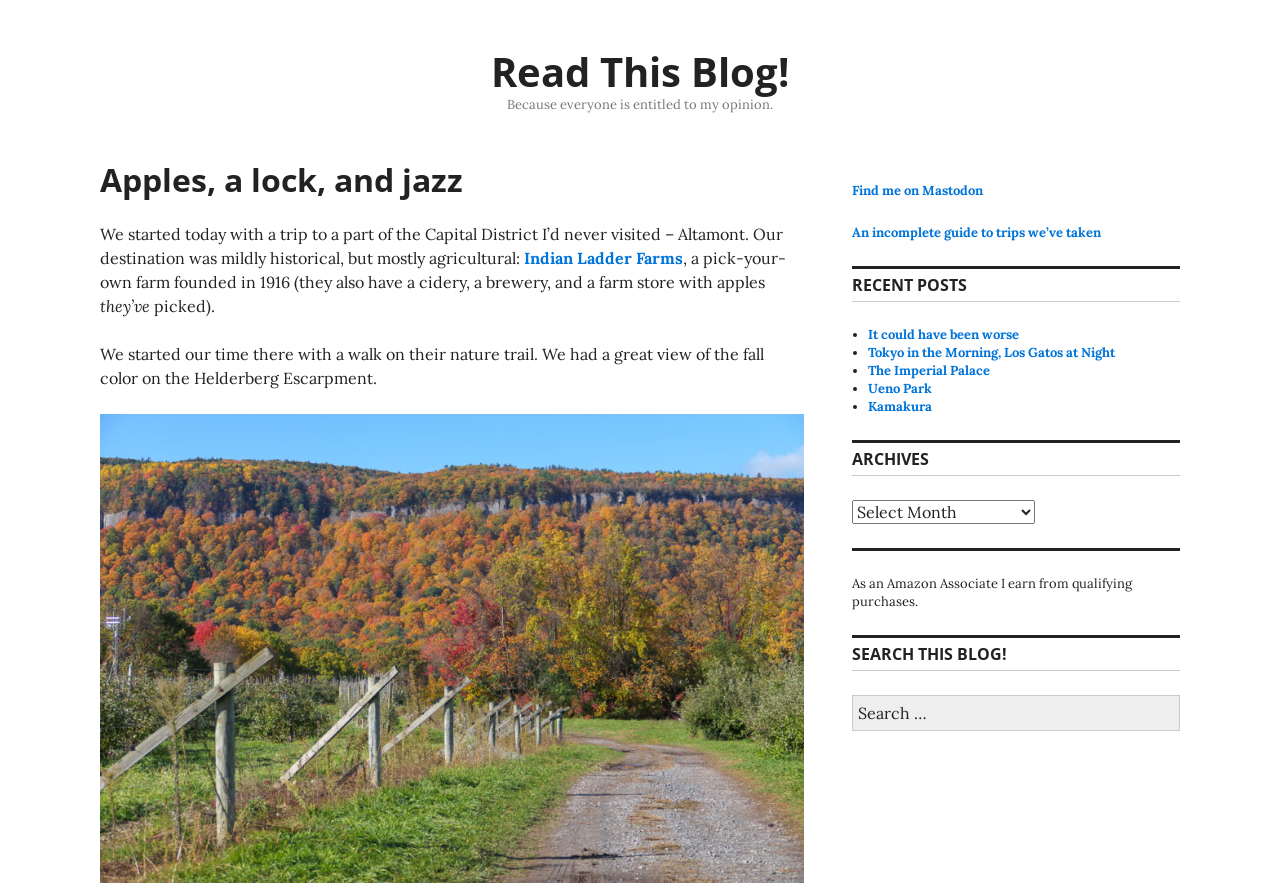Provide the bounding box coordinates of the HTML element described by the text: "Read This Blog!". The coordinates should be in the format [left, top, right, bottom] with values between 0 and 1.

[0.384, 0.05, 0.616, 0.112]